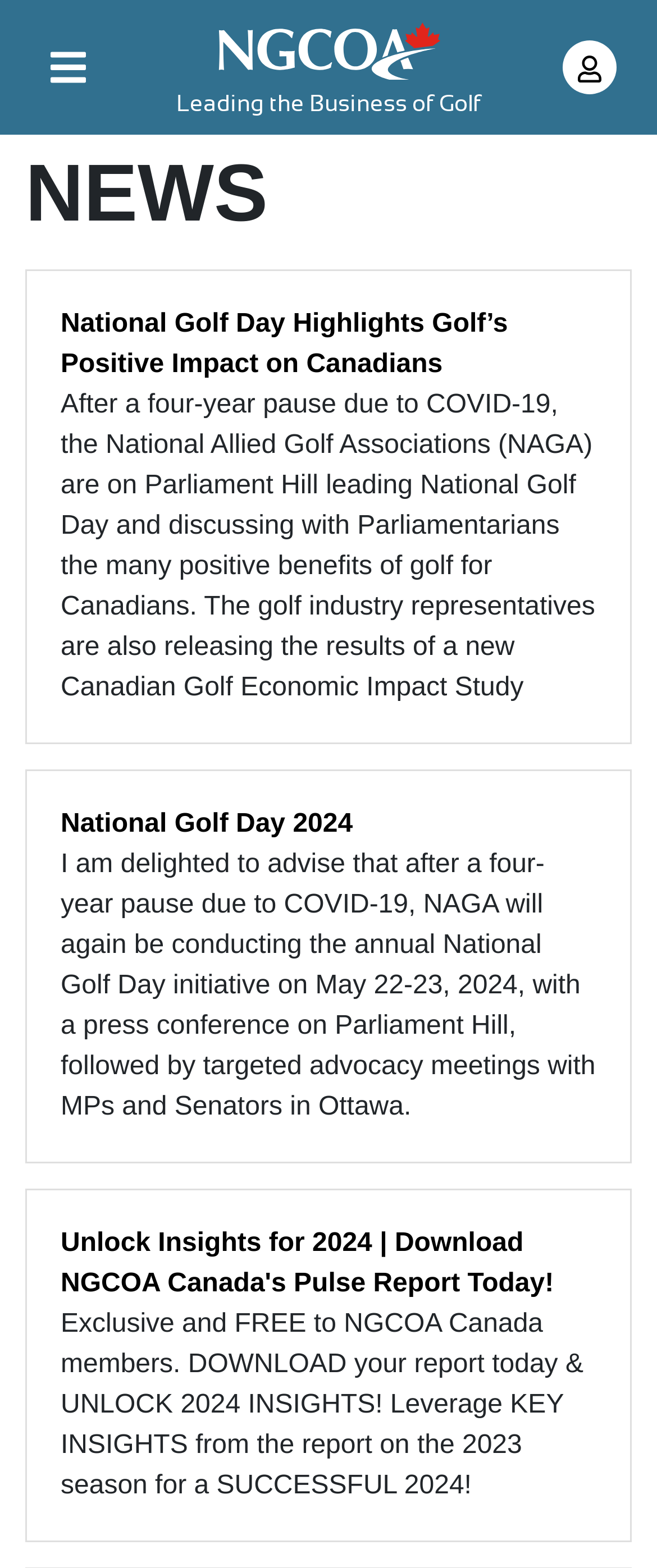What is the name of the organization?
Please provide a detailed and thorough answer to the question.

The name of the organization can be found in the link element with the text 'National Golf Course Owners Association Canada' at the top of the webpage.